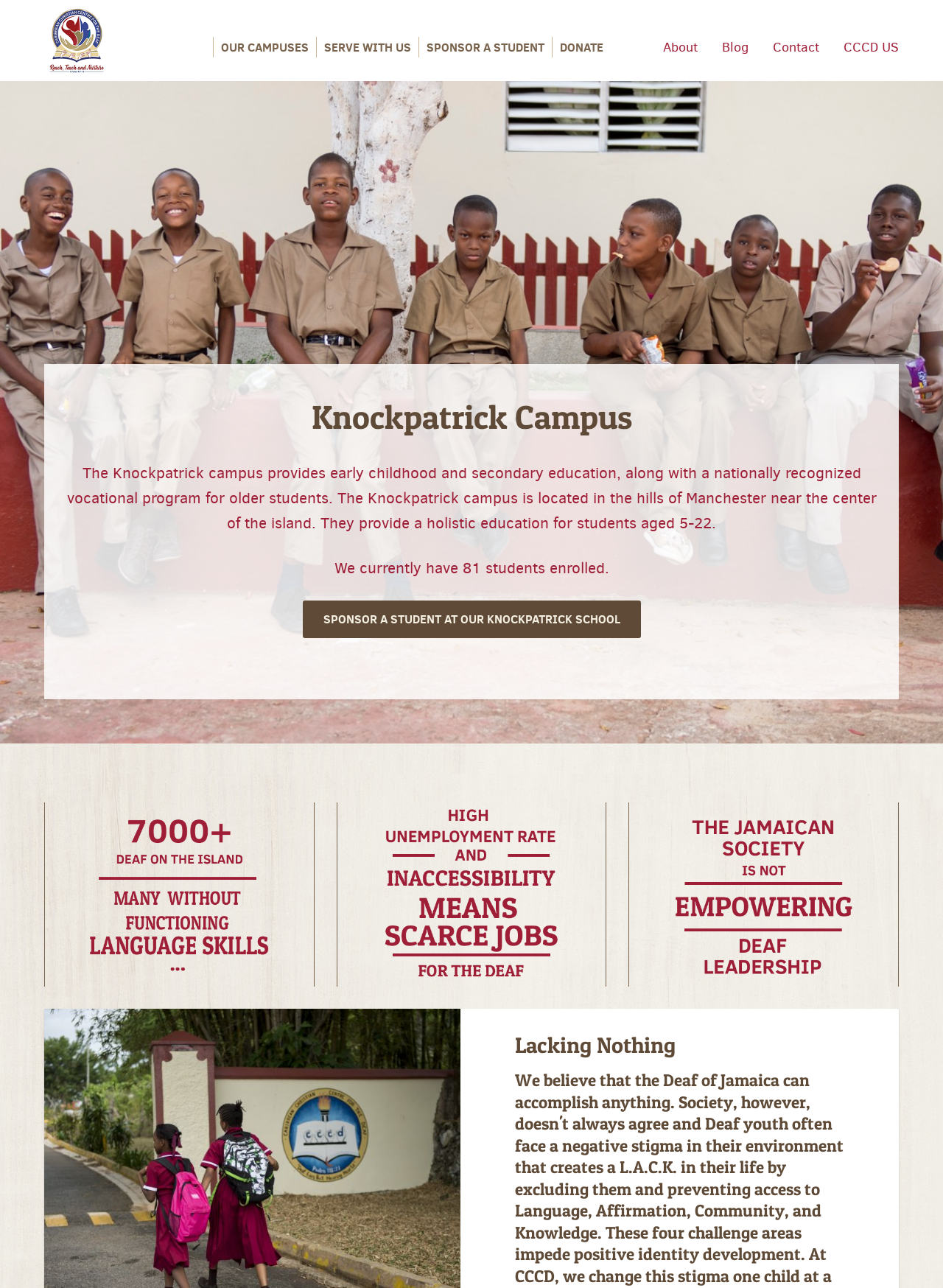Determine the bounding box coordinates of the element's region needed to click to follow the instruction: "Go to 'CCCD US'". Provide these coordinates as four float numbers between 0 and 1, formatted as [left, top, right, bottom].

[0.895, 0.027, 0.953, 0.046]